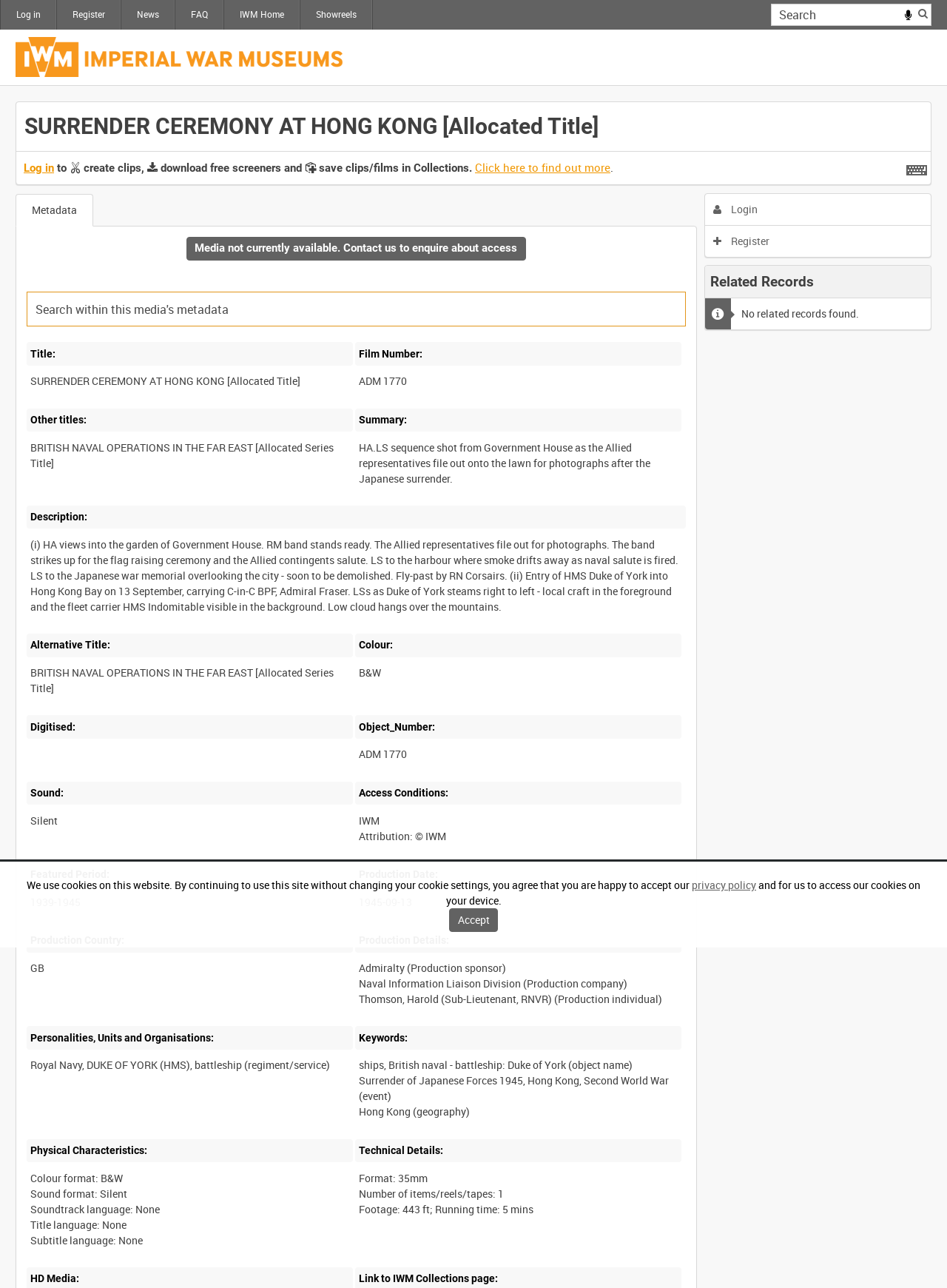What is the primary heading on this webpage?

SURRENDER CEREMONY AT HONG KONG [Allocated Title]